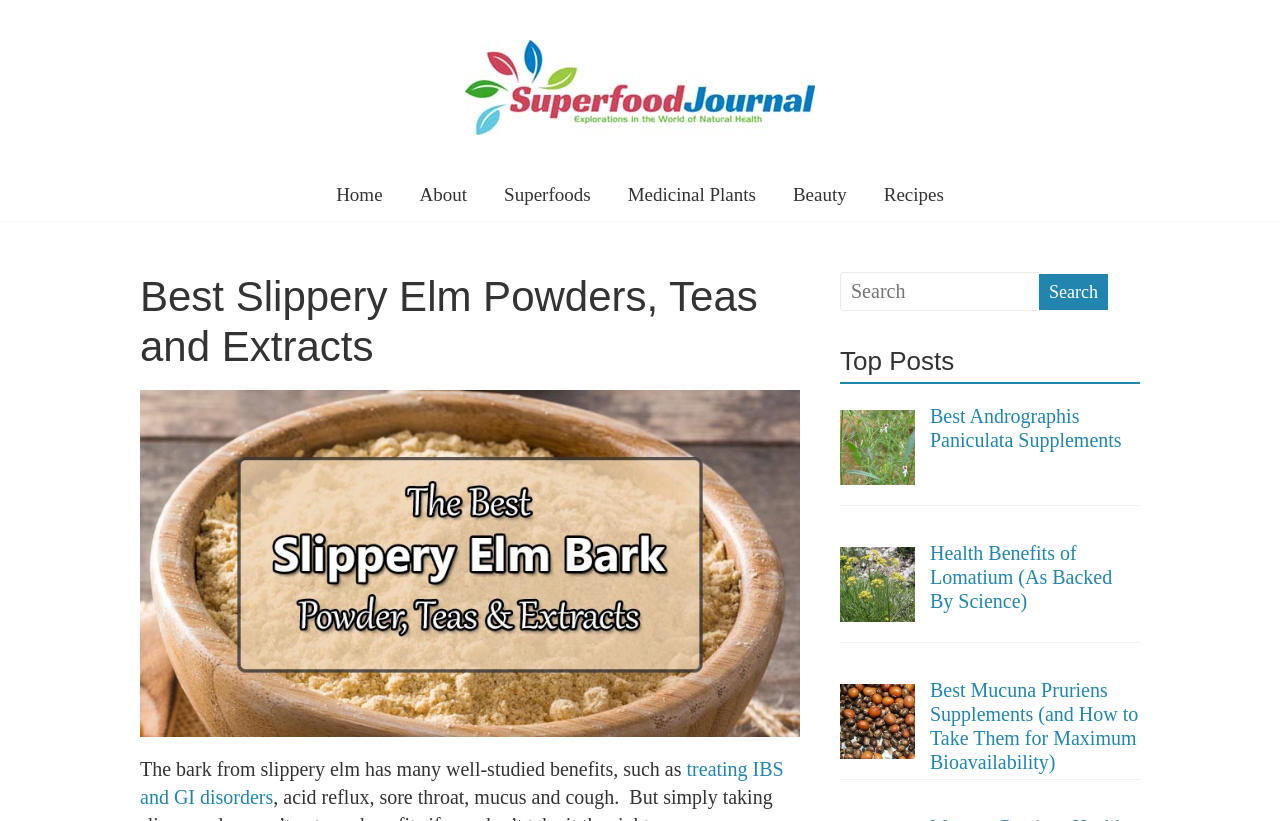Please identify the bounding box coordinates of the element on the webpage that should be clicked to follow this instruction: "Search for a keyword". The bounding box coordinates should be given as four float numbers between 0 and 1, formatted as [left, top, right, bottom].

[0.656, 0.331, 0.814, 0.378]